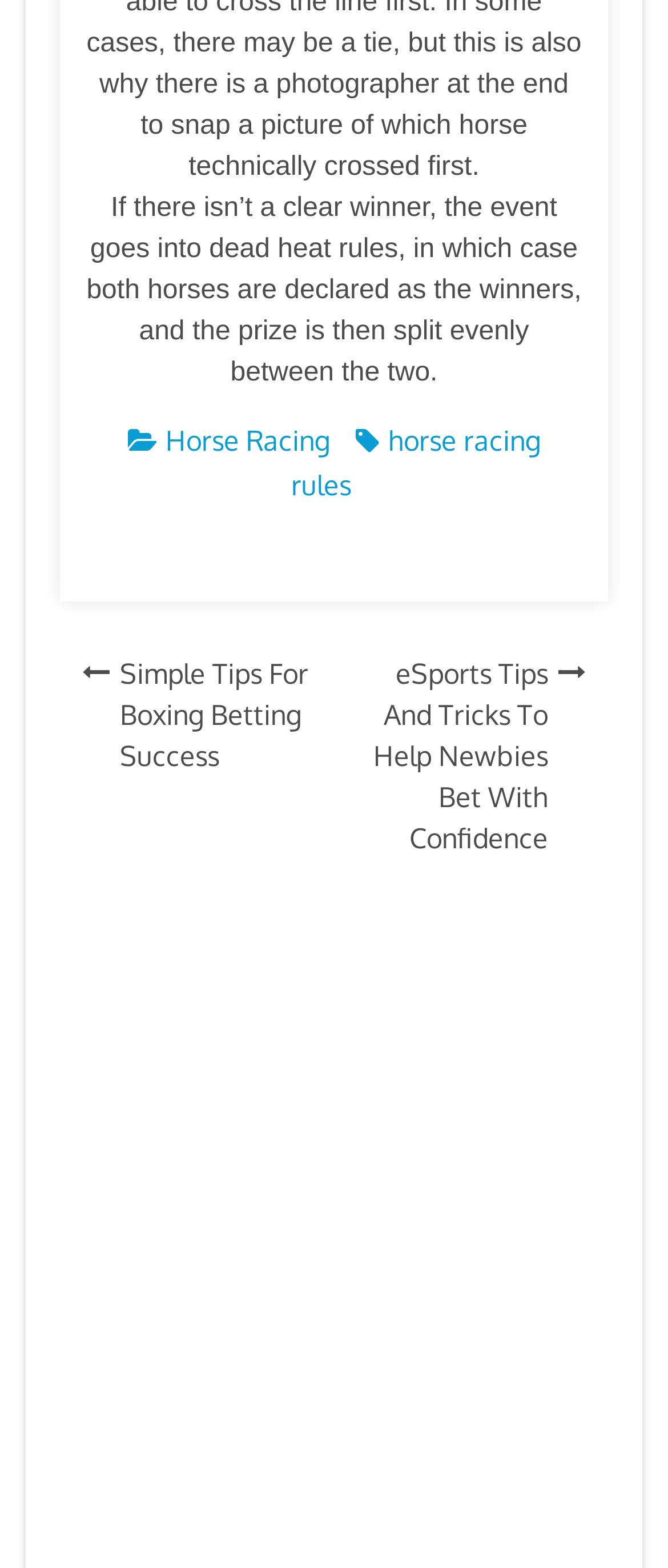Please provide a brief answer to the question using only one word or phrase: 
What is the topic of the first link in the footer?

Horse Racing